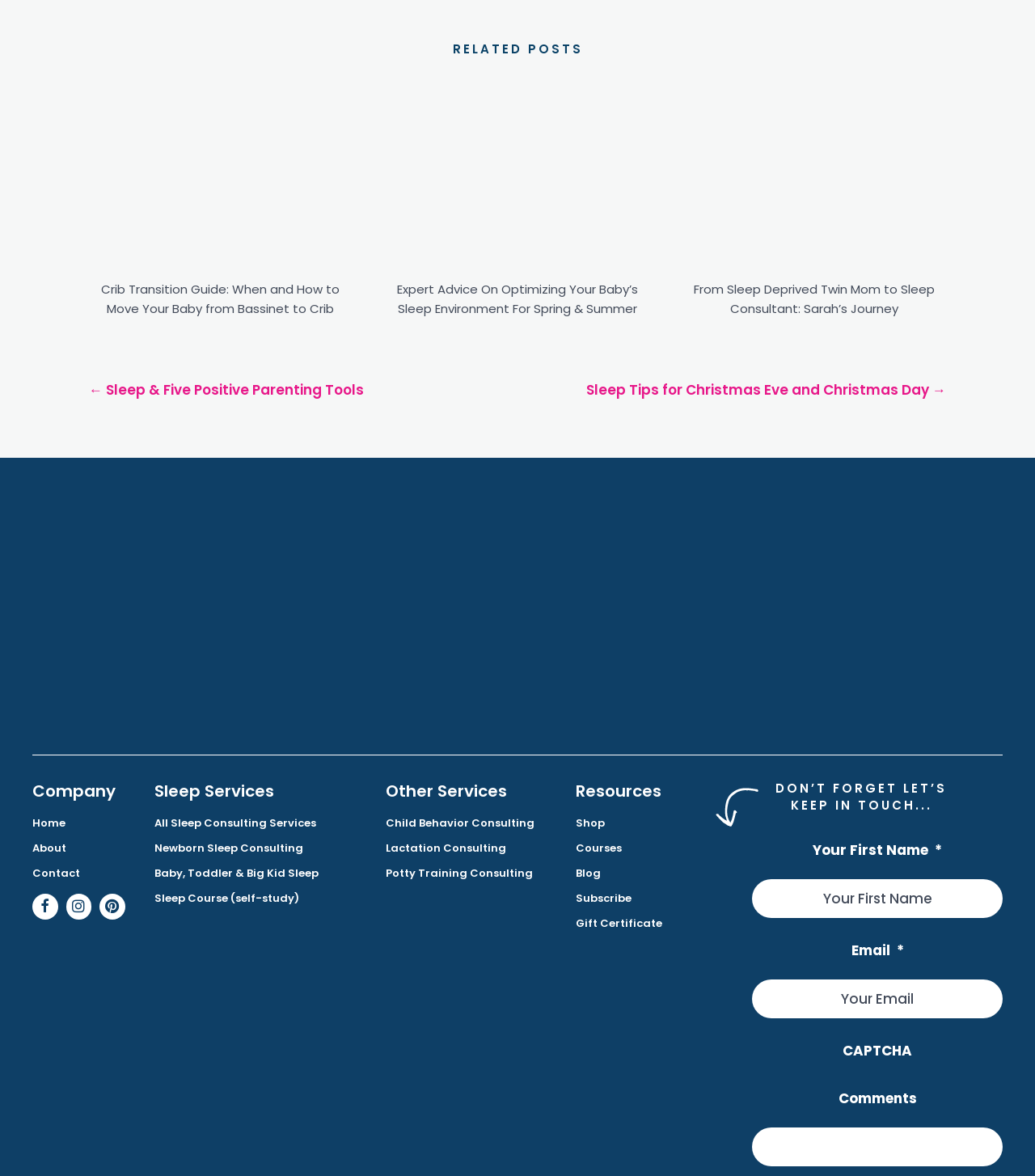What services does the company offer?
Please give a detailed and elaborate answer to the question based on the image.

The company offers various services, including sleep consulting, behavior consulting, lactation consulting, and potty training consulting, as indicated by the links and headings on the website, such as 'Sleep Services', 'Child Behavior Consulting', 'Lactation Consulting', and 'Potty Training Consulting'.